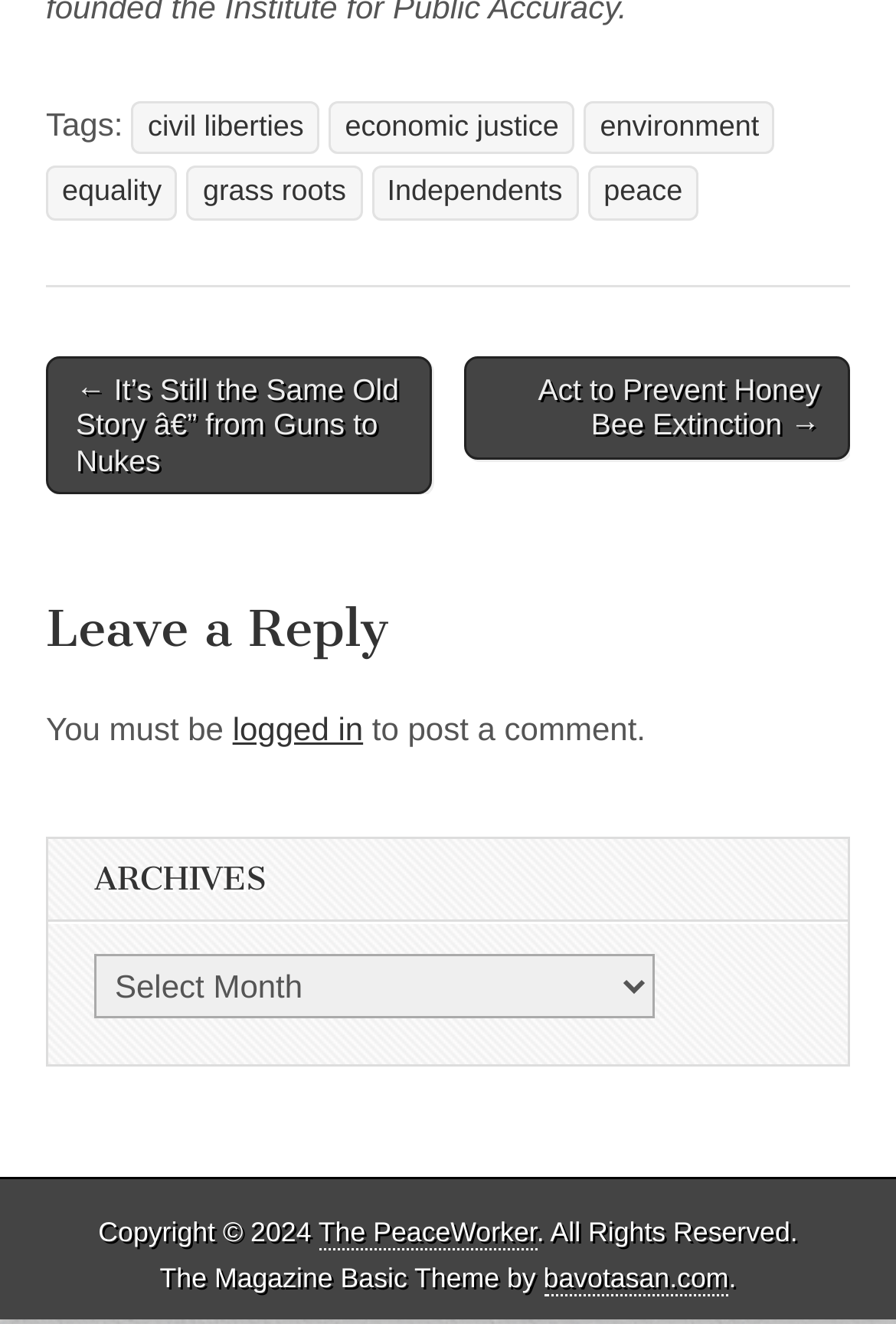Find the bounding box coordinates of the element to click in order to complete the given instruction: "Select an archive from the dropdown."

[0.105, 0.72, 0.73, 0.769]